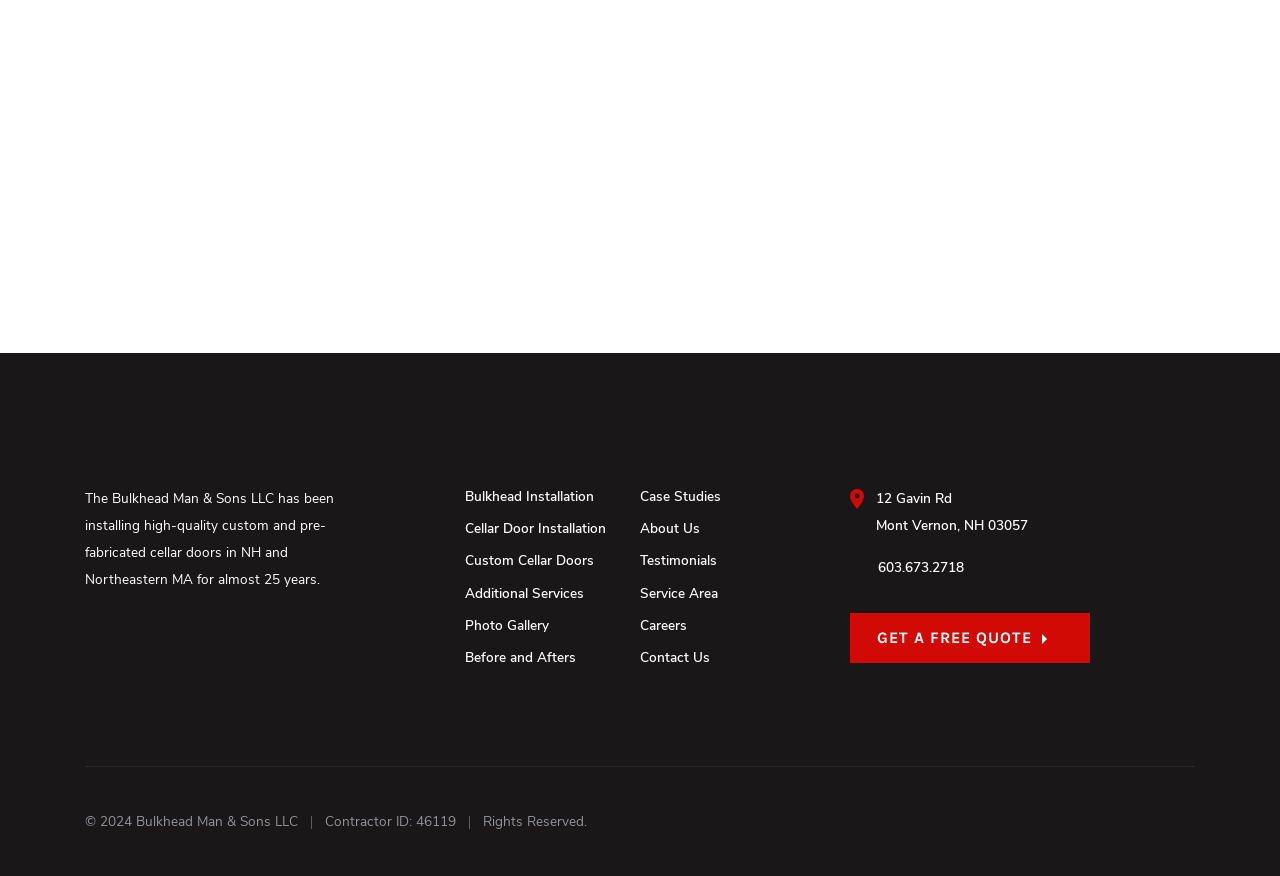Please predict the bounding box coordinates (top-left x, top-left y, bottom-right x, bottom-right y) for the UI element in the screenshot that fits the description: ALL CITIES arrow_right

[0.117, 0.359, 0.247, 0.414]